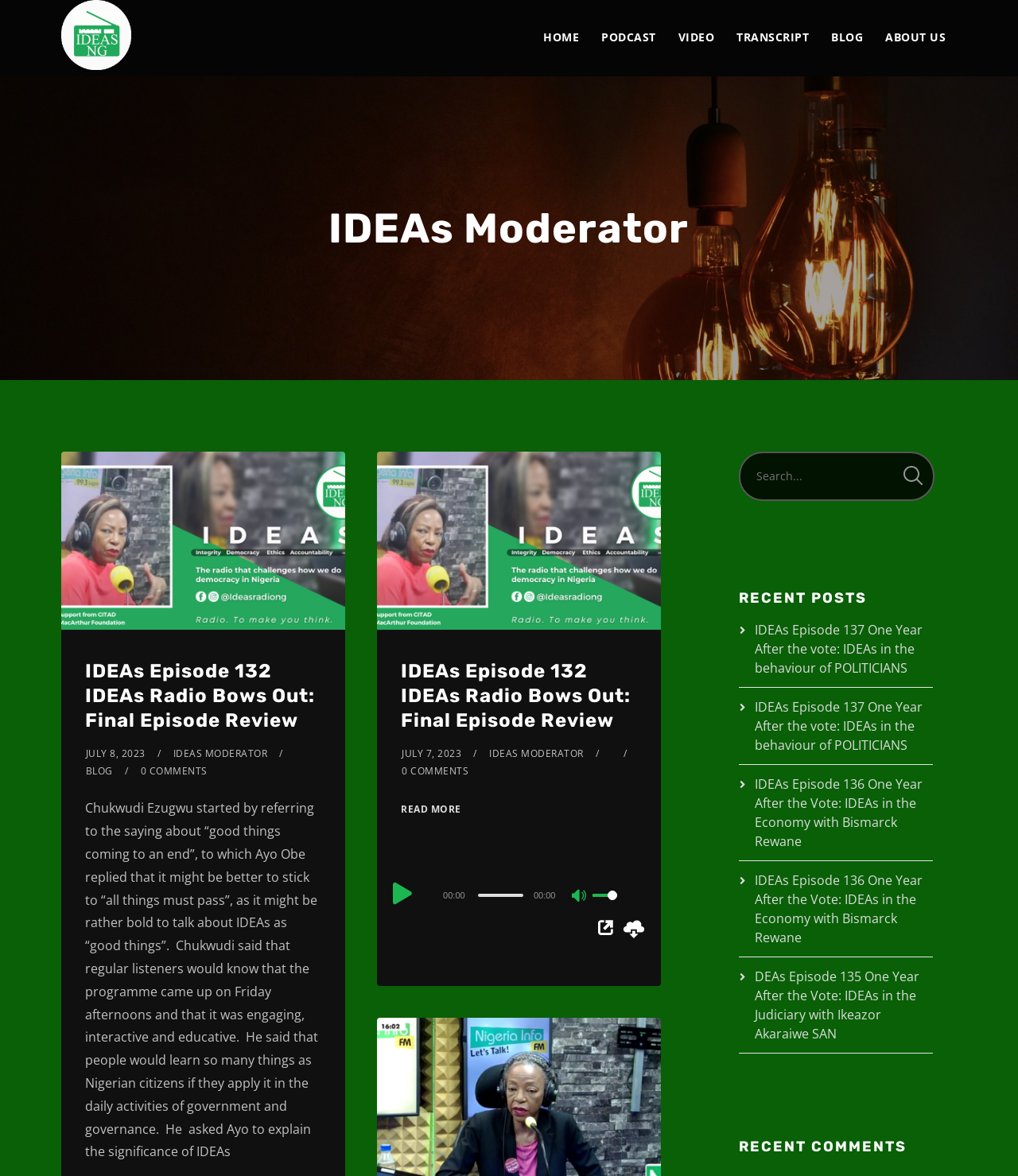Provide the bounding box coordinates of the UI element that matches the description: "July 7, 2023".

[0.395, 0.635, 0.453, 0.647]